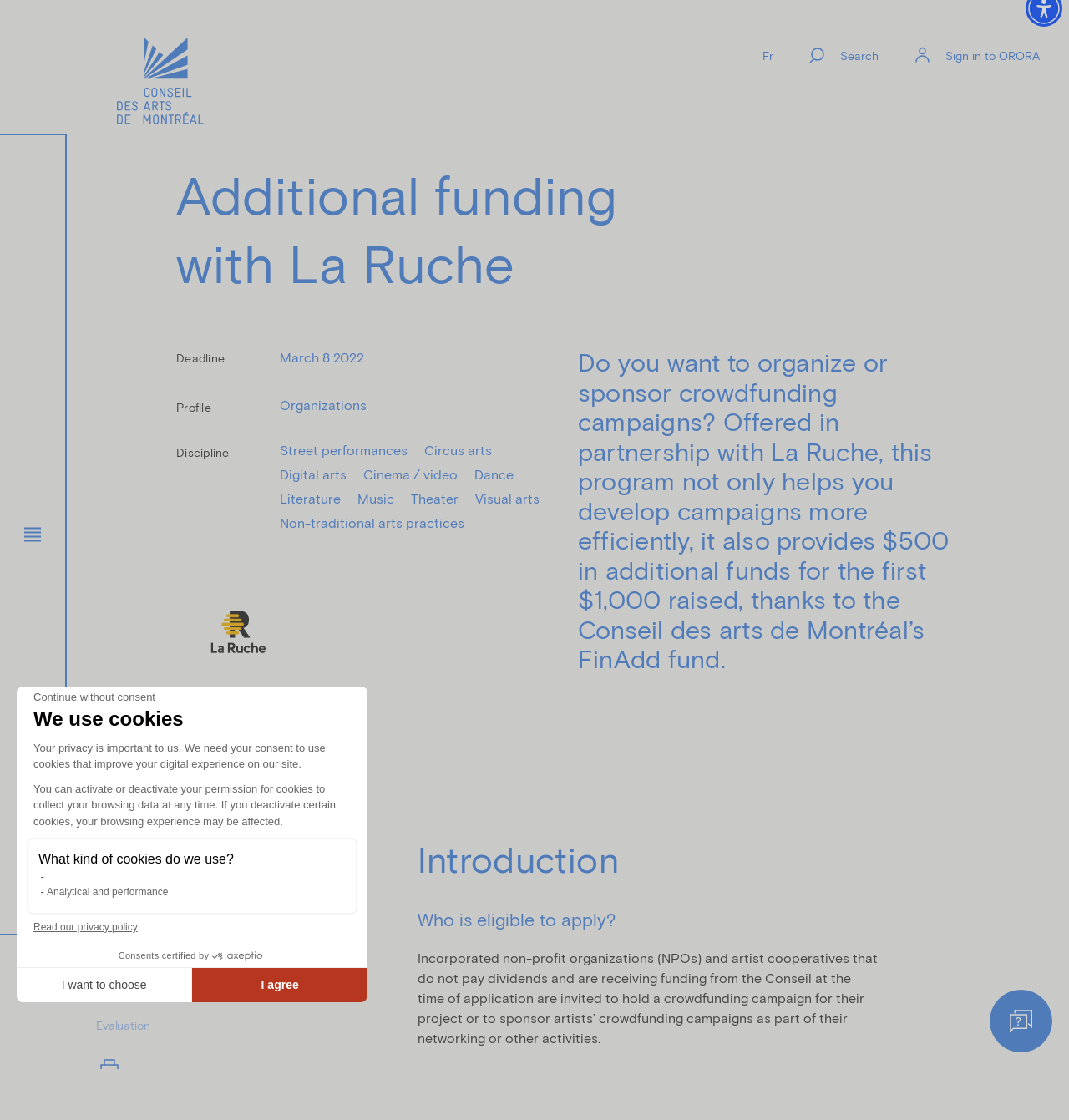Determine the coordinates of the bounding box for the clickable area needed to execute this instruction: "Click the 'Menu' button".

[0.024, 0.784, 0.037, 0.811]